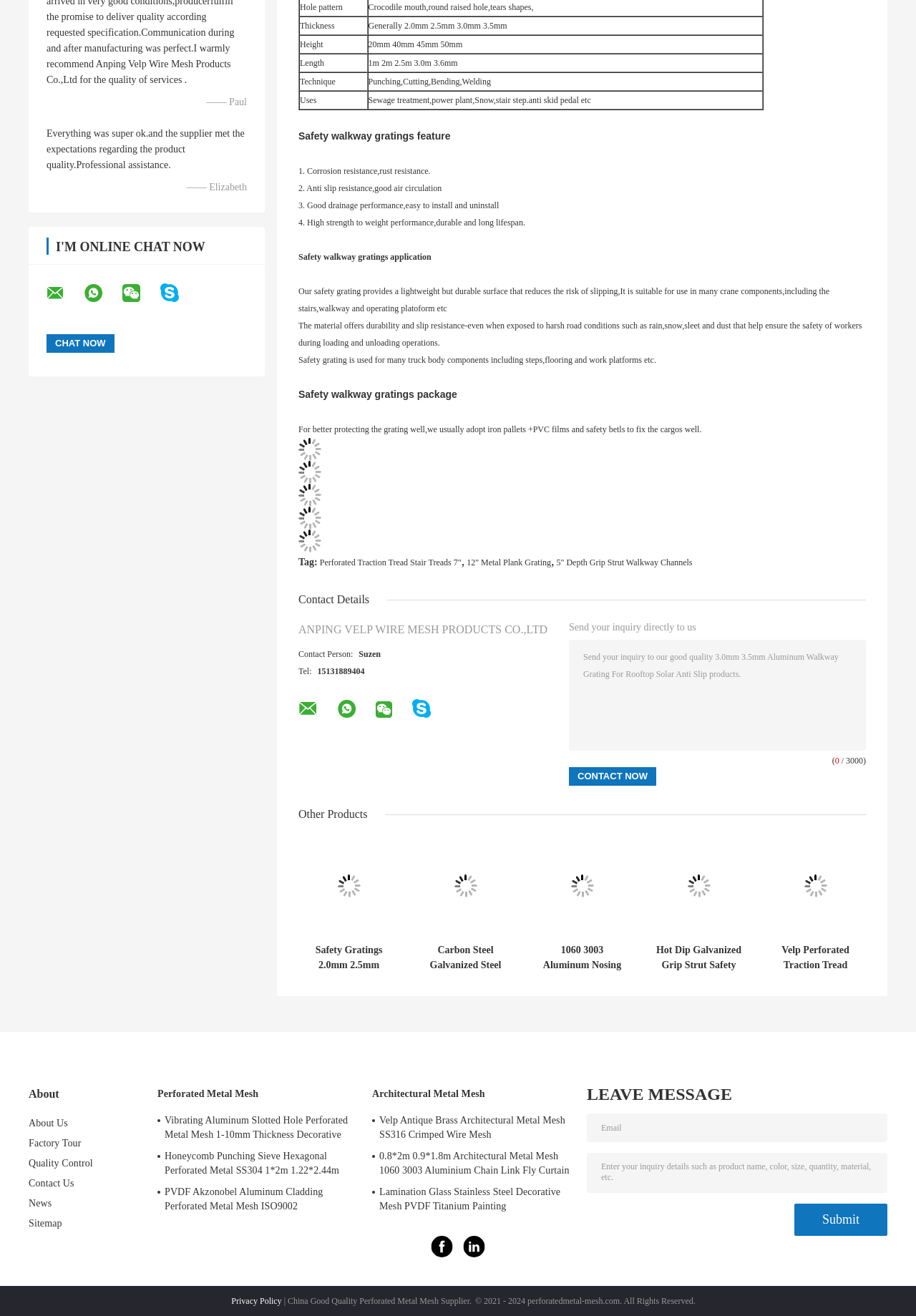Find the bounding box of the element with the following description: "Factory Tour". The coordinates must be four float numbers between 0 and 1, formatted as [left, top, right, bottom].

[0.031, 0.864, 0.089, 0.873]